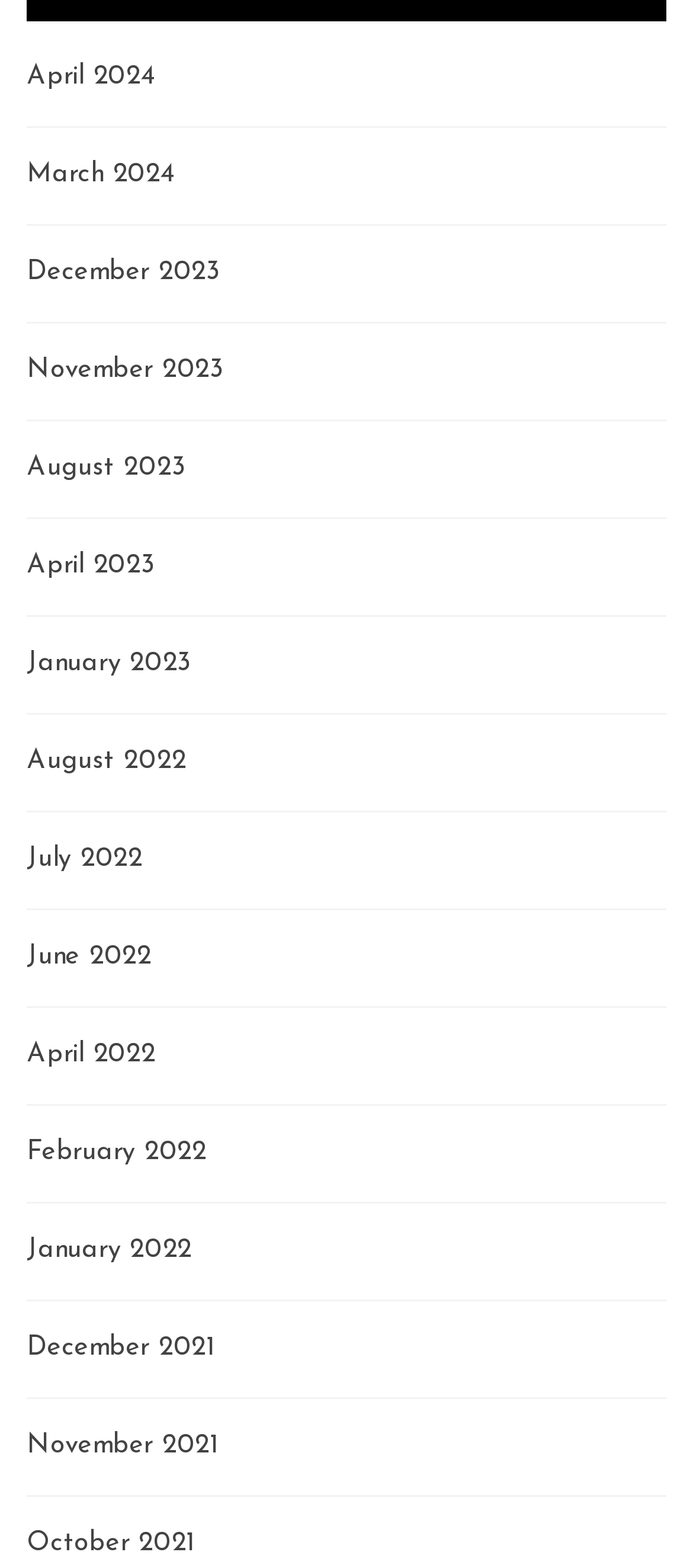How many months are listed in 2024?
Based on the visual, give a brief answer using one word or a short phrase.

2